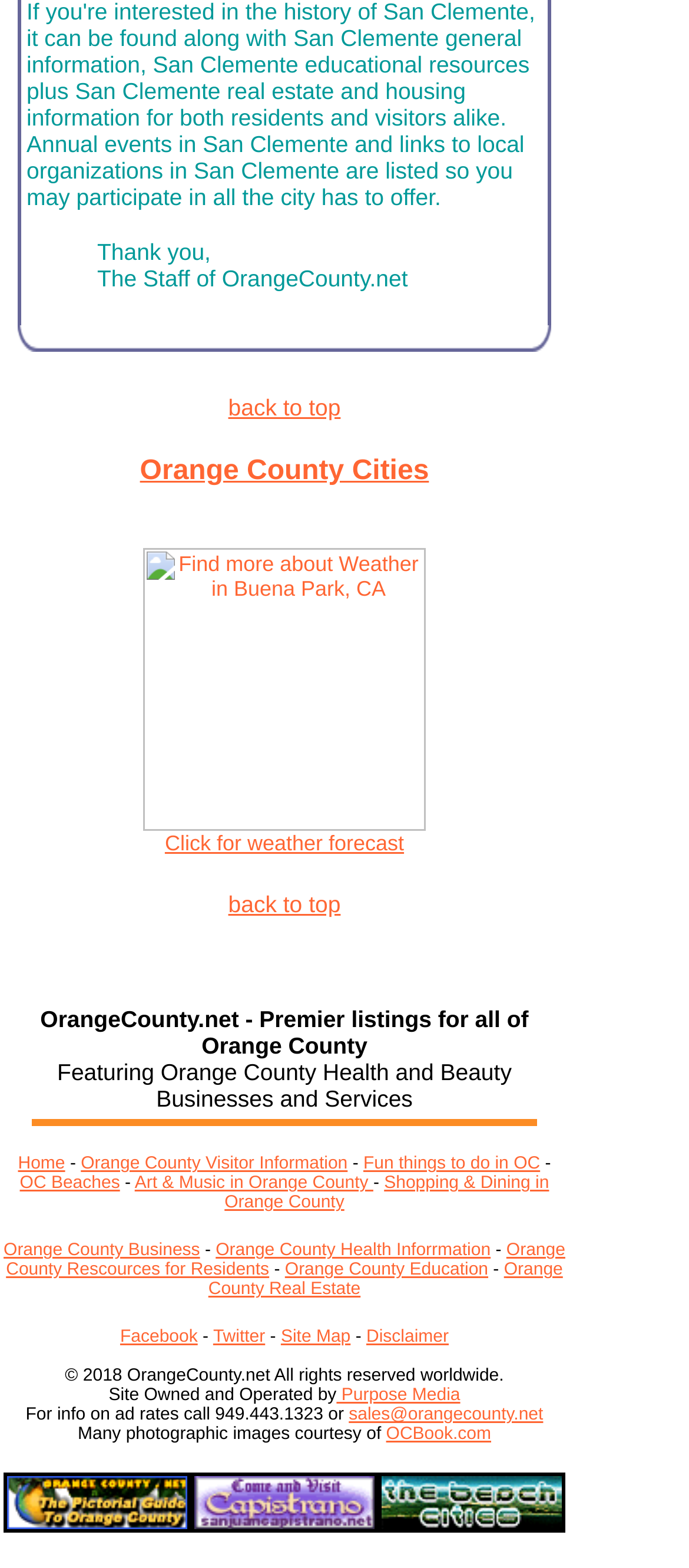What is the purpose of the link 'back to top'?
Please elaborate on the answer to the question with detailed information.

I inferred the purpose of the link by understanding that it is a common convention on webpages to have a 'back to top' link that allows users to quickly navigate back to the top of the page.